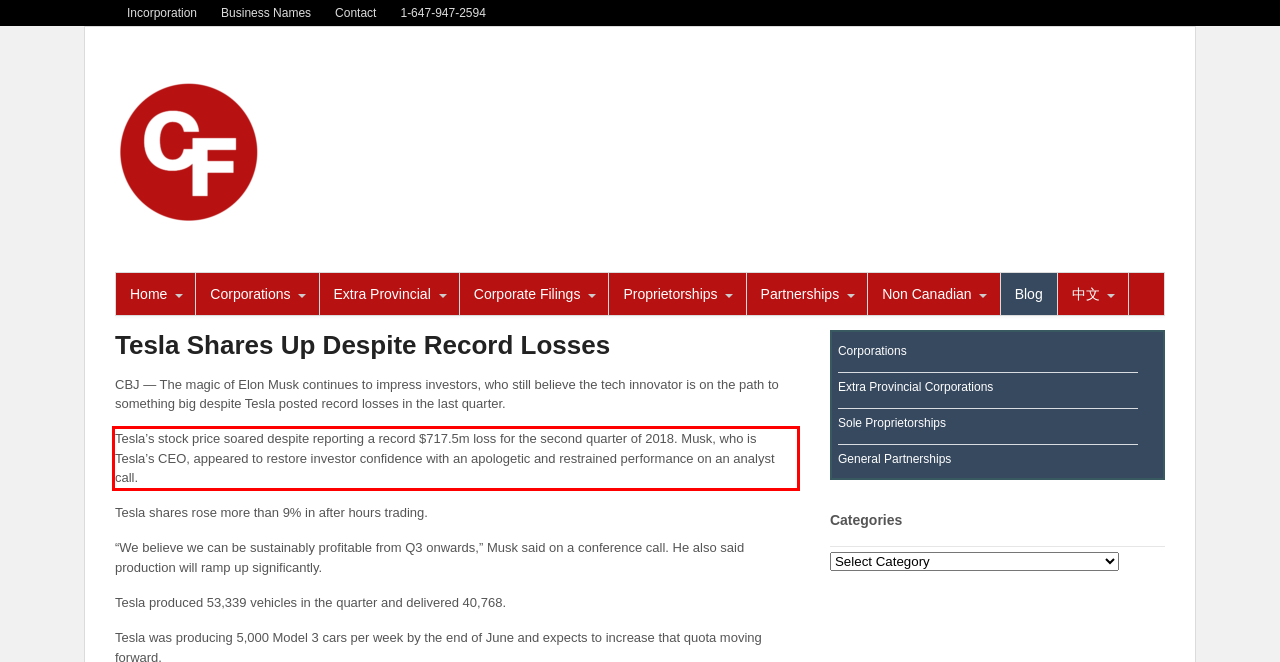From the provided screenshot, extract the text content that is enclosed within the red bounding box.

Tesla’s stock price soared despite reporting a record $717.5m loss for the second quarter of 2018. Musk, who is Tesla’s CEO, appeared to restore investor confidence with an apologetic and restrained performance on an analyst call.